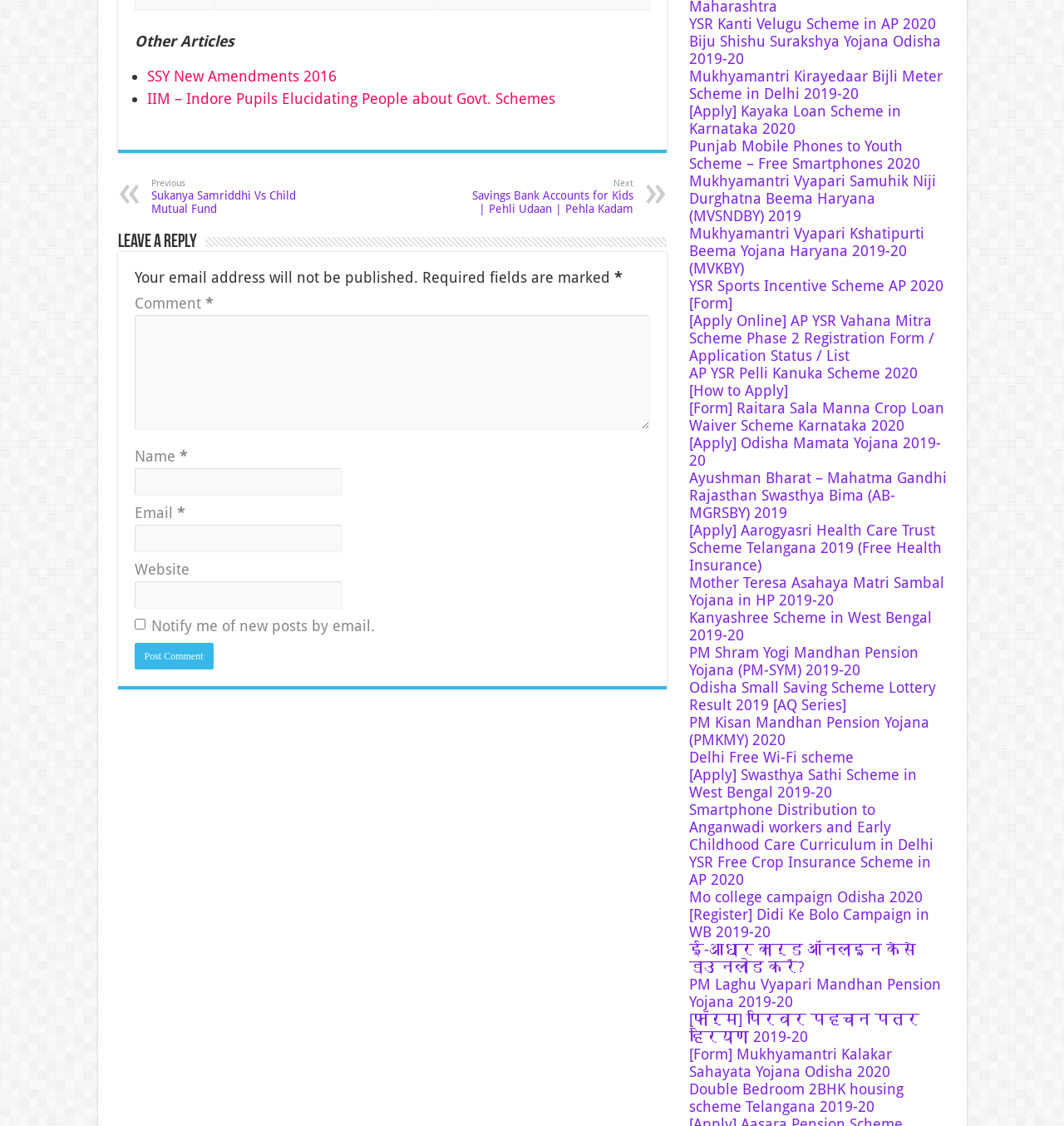Determine the bounding box coordinates of the clickable region to follow the instruction: "Click on the 'MEMBERSHIP SPACE' button".

None